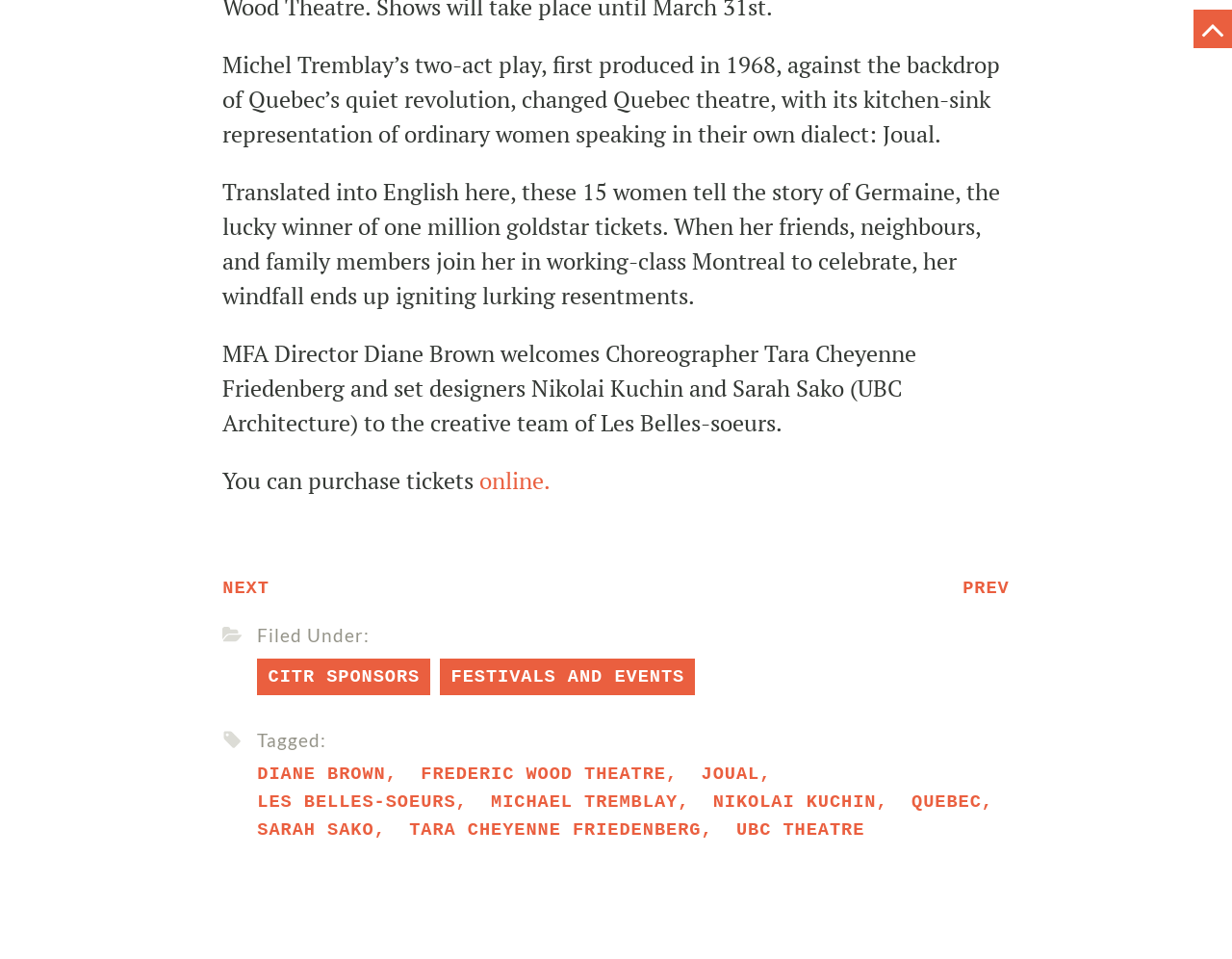Locate the bounding box of the UI element described by: "Joual" in the given webpage screenshot.

[0.569, 0.797, 0.617, 0.819]